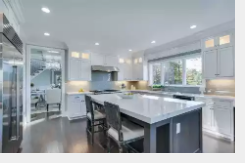Please provide a one-word or phrase answer to the question: 
What is the material of the kitchen equipment on the left?

Stainless steel